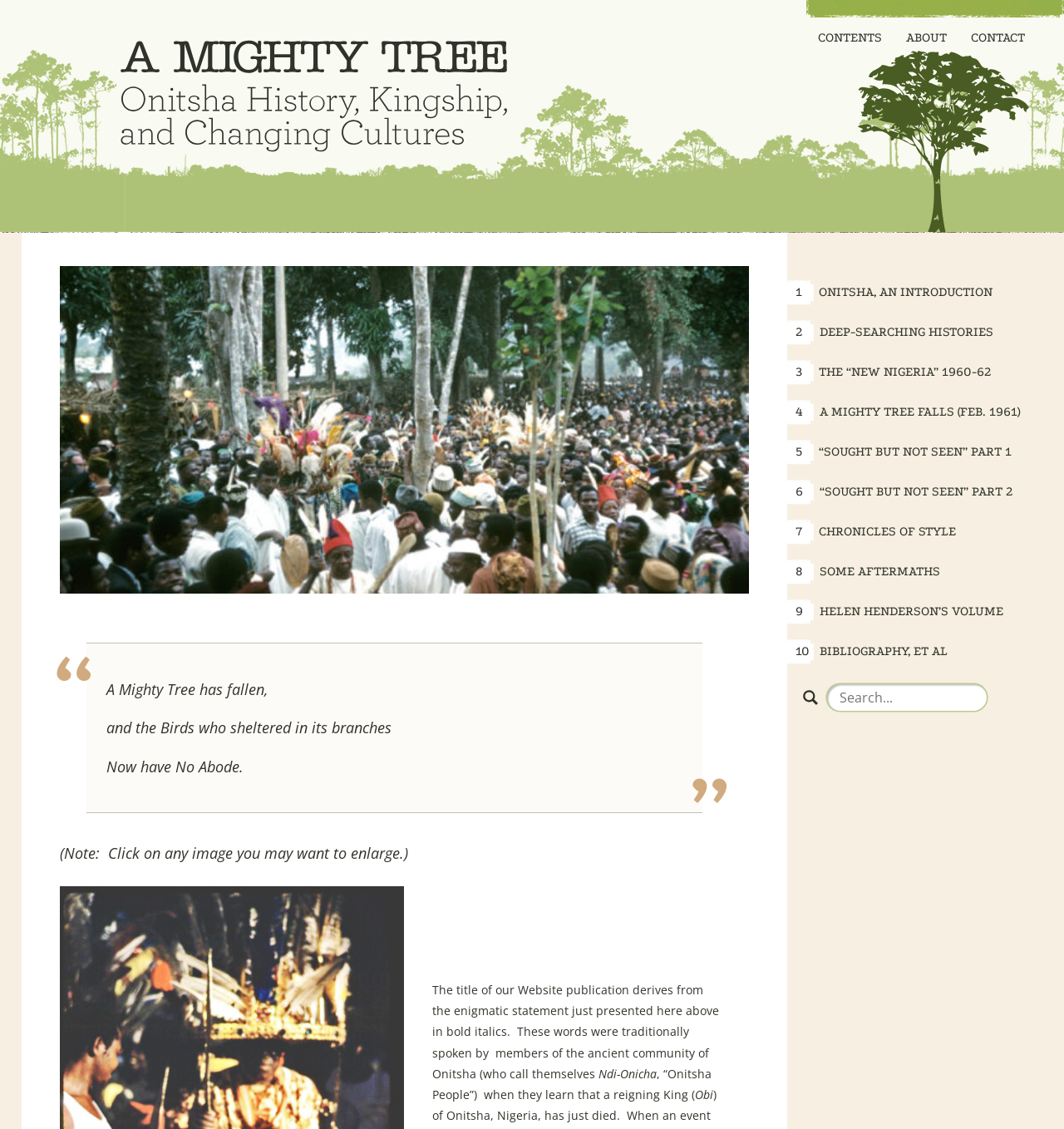What is the main topic of this webpage?
Look at the webpage screenshot and answer the question with a detailed explanation.

Based on the webpage content, I can see that the webpage is primarily about the history of Onitsha, a city in Nigeria, with various sections and links related to the topic.